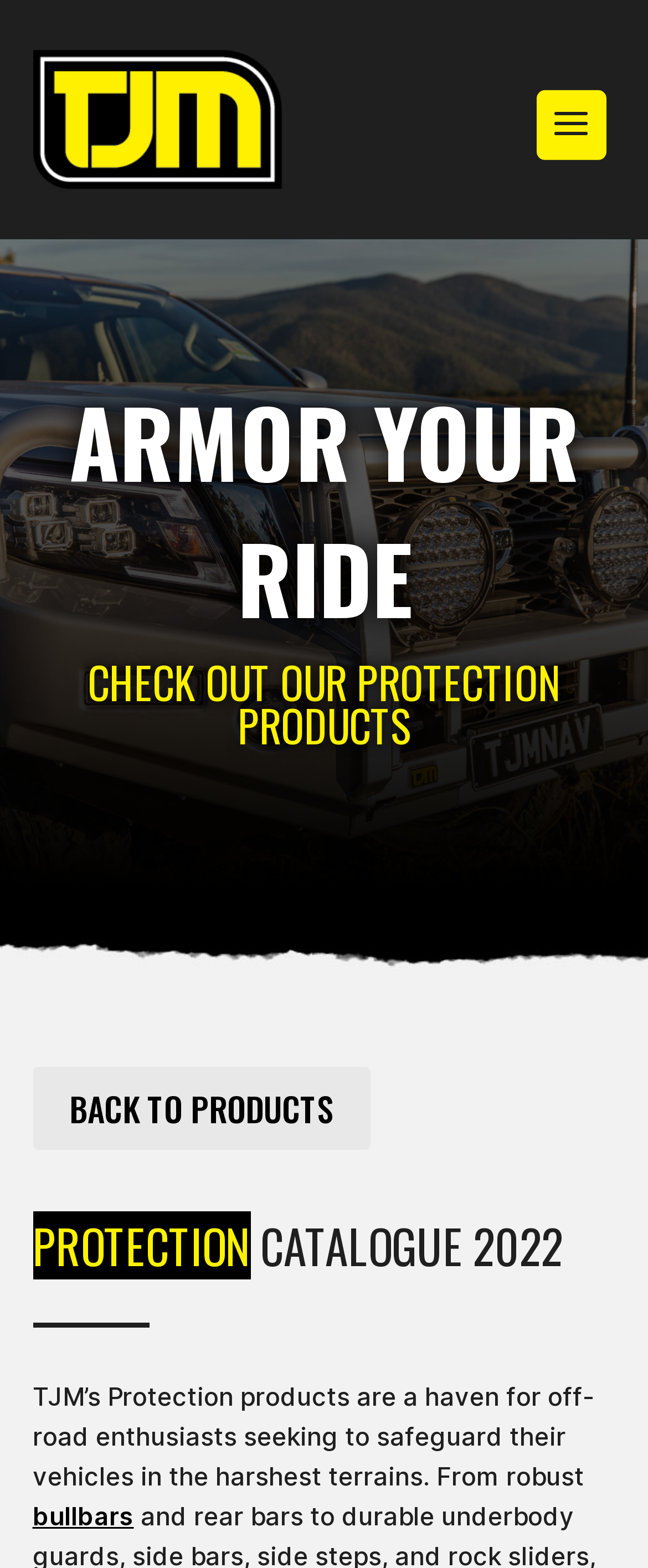Construct a comprehensive description capturing every detail on the webpage.

The webpage is about TJM's Protection products for off-road vehicles. At the top, there is a link on the left side, followed by a prominent heading "ARMOR YOUR RIDE" that spans almost the entire width of the page. Below this heading, there is another heading "CHECK OUT OUR PROTECTION PRODUCTS" that is similarly positioned. 

Further down, there is a link "BACK TO PRODUCTS" on the left side, which is positioned roughly in the middle of the page vertically. Below this link, there is a heading "PROTECTION CATALOGUE 2022" that is also positioned on the left side, but closer to the bottom of the page.

The main content of the page is a paragraph of text that starts with "TJM’s Protection products are a haven for off-road enthusiasts..." and is positioned on the left side, below the previous heading. Within this paragraph, there is a link to "bullbars" at the very bottom of the page.